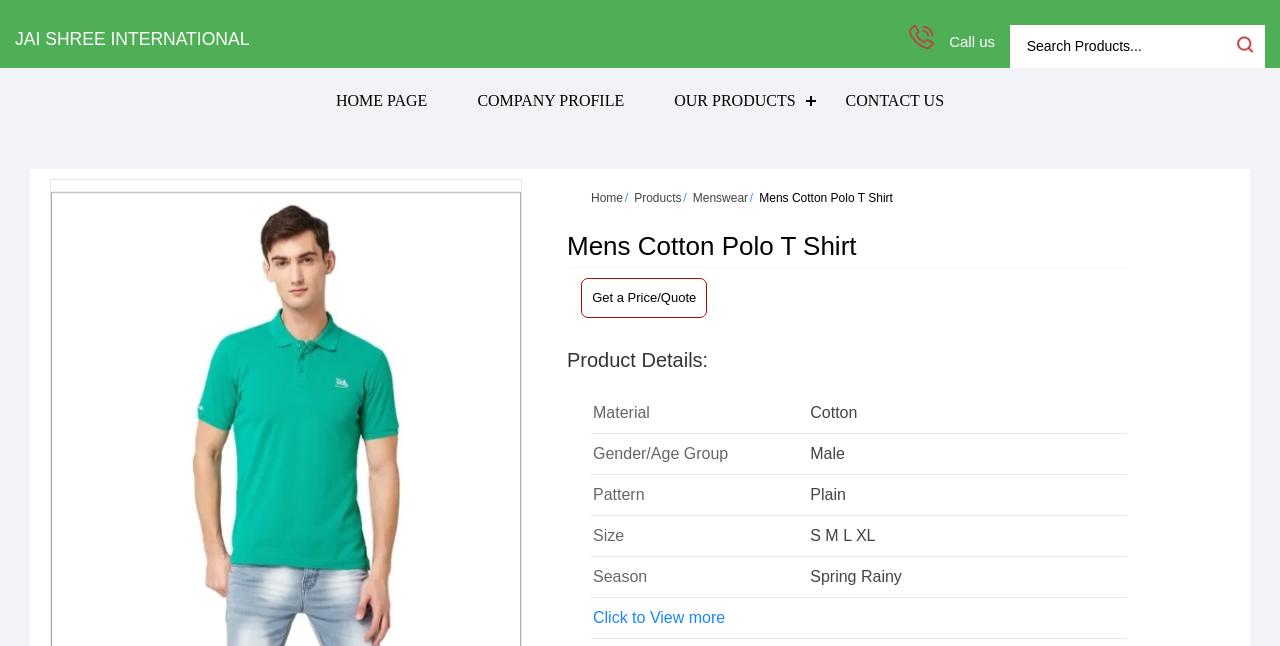Locate the UI element described as follows: "Get a Price/Quote". Return the bounding box coordinates as four float numbers between 0 and 1 in the order [left, top, right, bottom].

[0.454, 0.43, 0.553, 0.492]